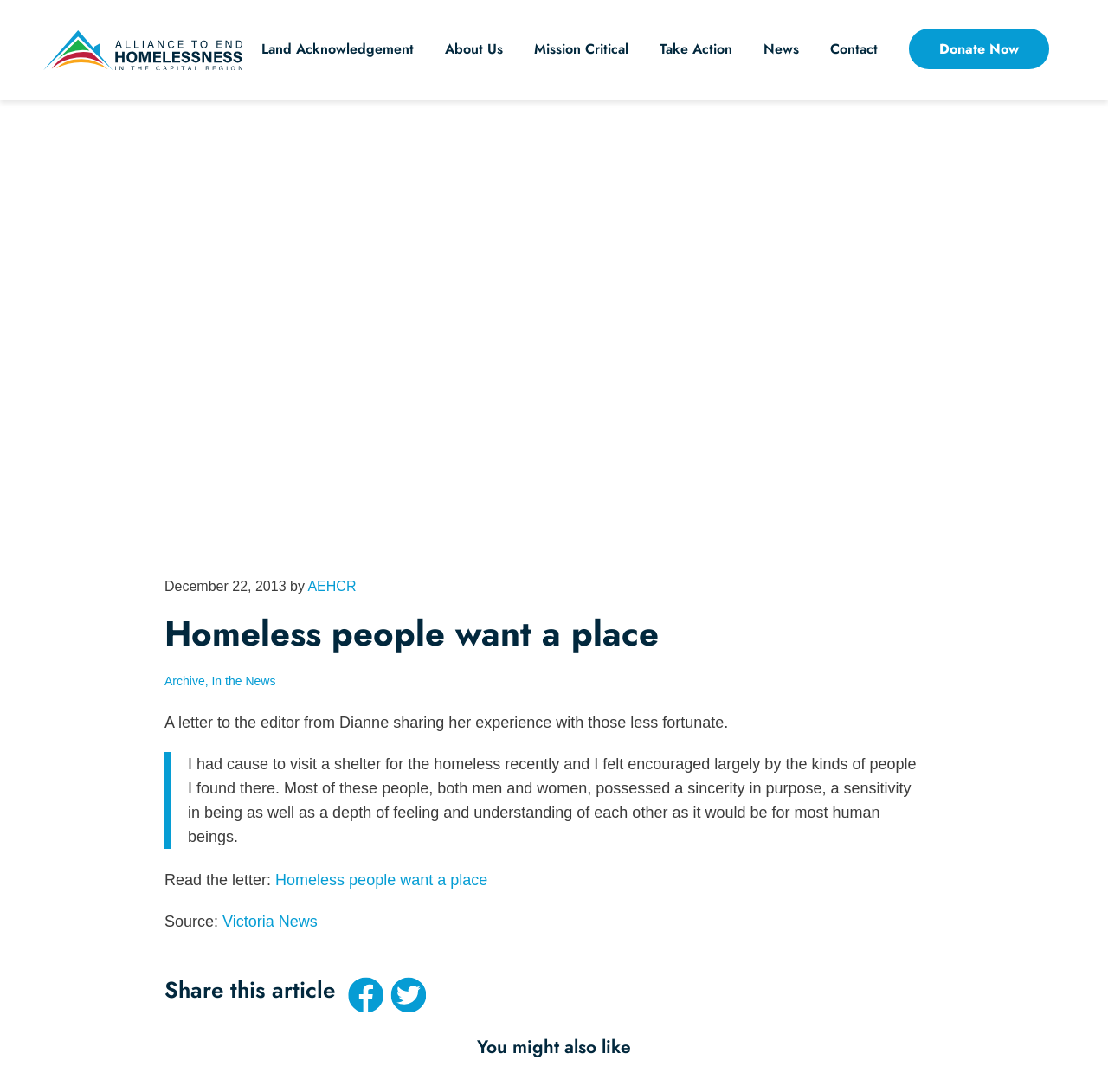Predict the bounding box coordinates for the UI element described as: "About Us". The coordinates should be four float numbers between 0 and 1, presented as [left, top, right, bottom].

[0.388, 0.0, 0.468, 0.092]